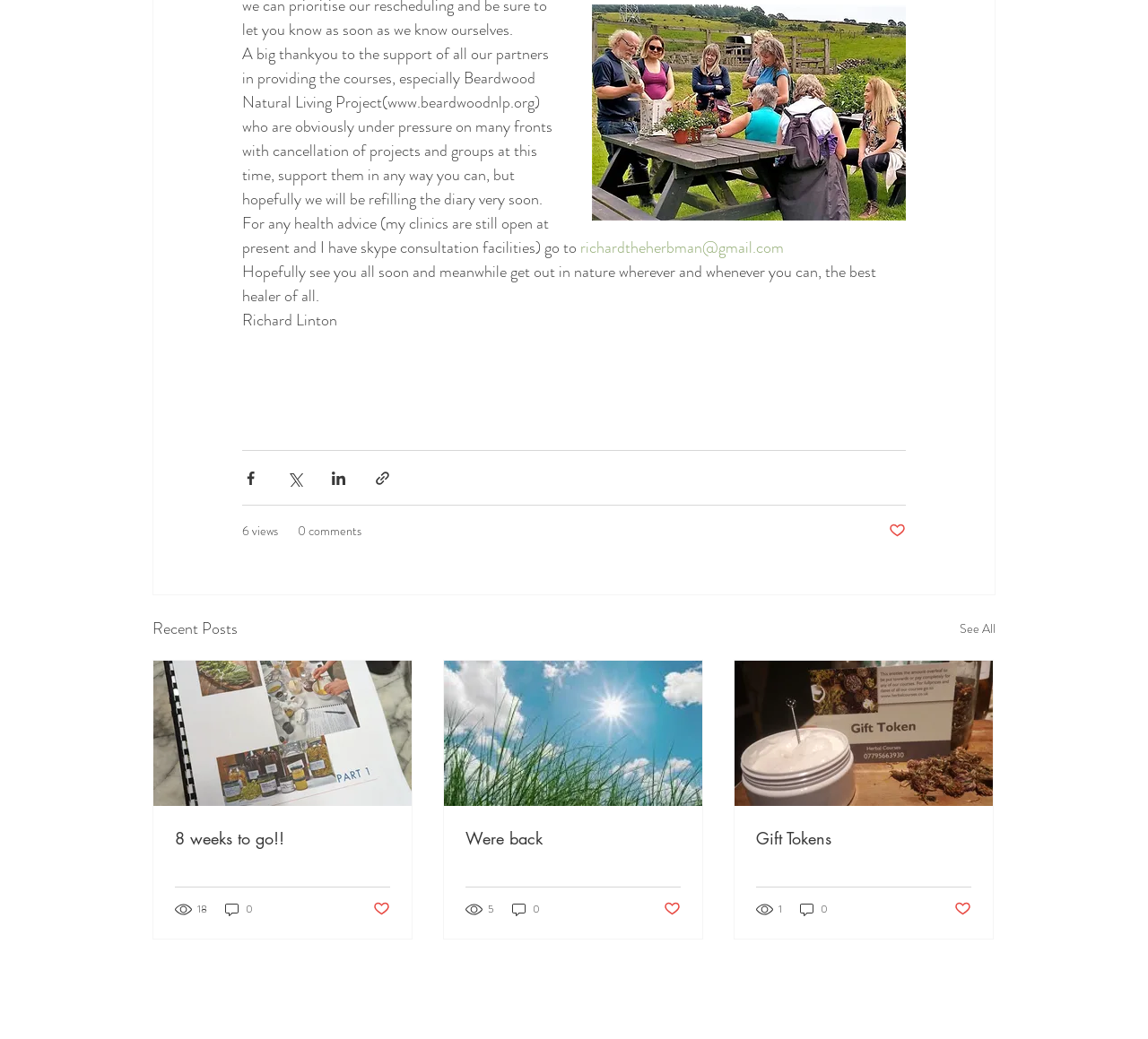Find the bounding box of the UI element described as: "parent_node: 1 aria-label="Adjust volume"". The bounding box coordinates should be given as four float values between 0 and 1, i.e., [left, top, right, bottom].

None